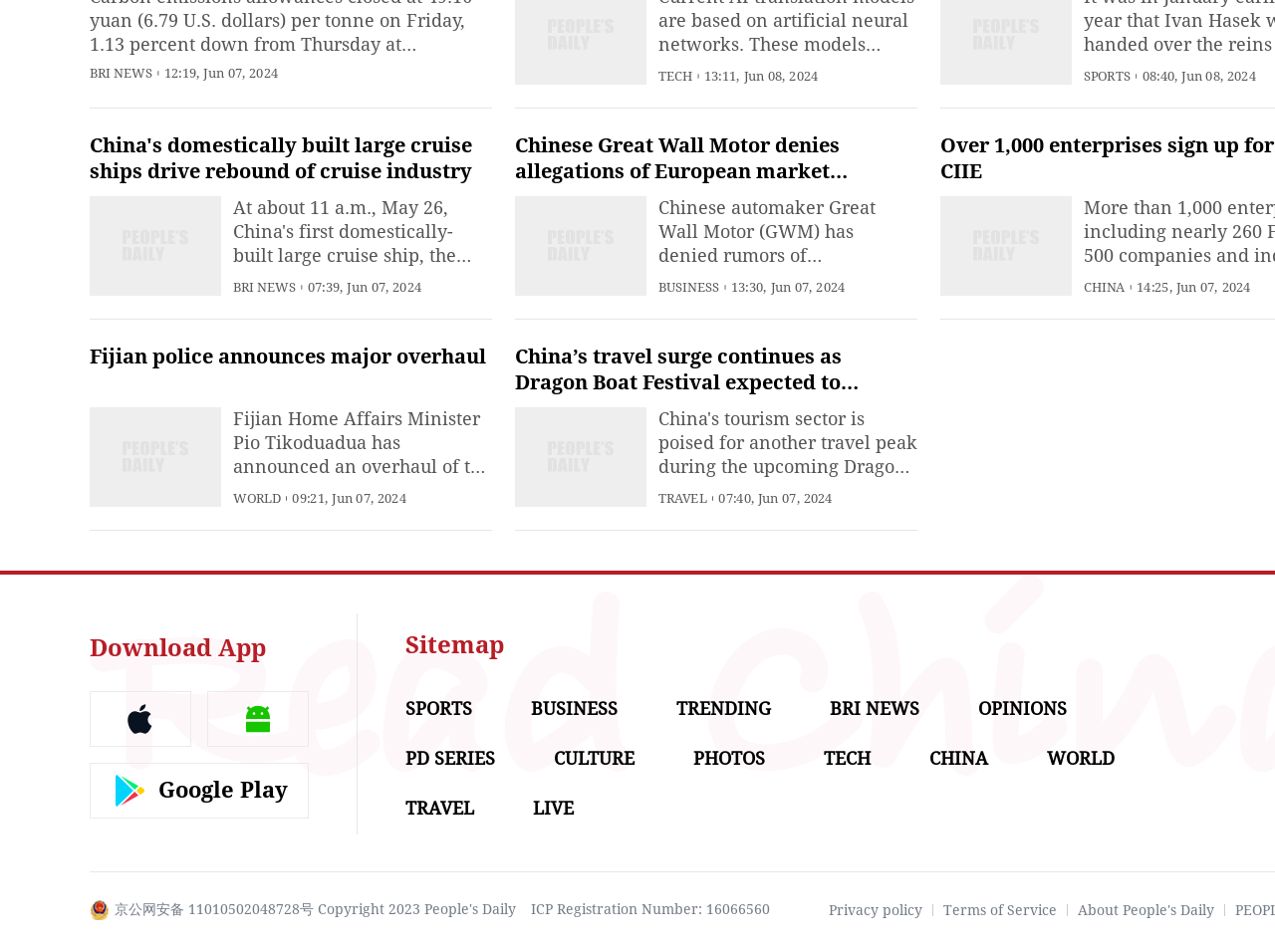Please specify the bounding box coordinates in the format (top-left x, top-left y, bottom-right x, bottom-right y), with all values as floating point numbers between 0 and 1. Identify the bounding box of the UI element described by: Google Play

[0.07, 0.801, 0.242, 0.86]